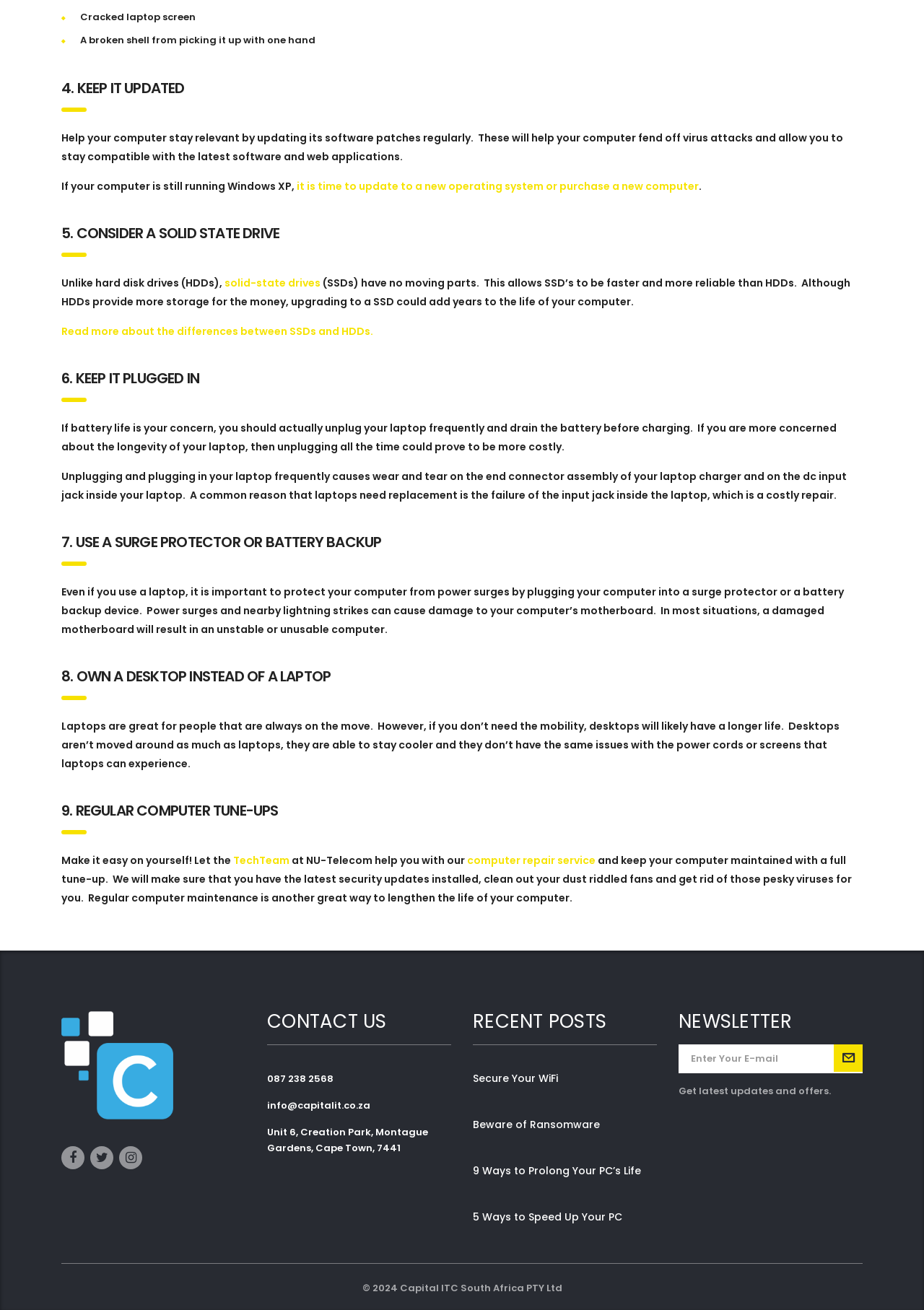Using the elements shown in the image, answer the question comprehensively: What is the importance of updating software patches regularly?

According to the webpage, updating software patches regularly helps the computer fend off virus attacks and stay compatible with the latest software and web applications.